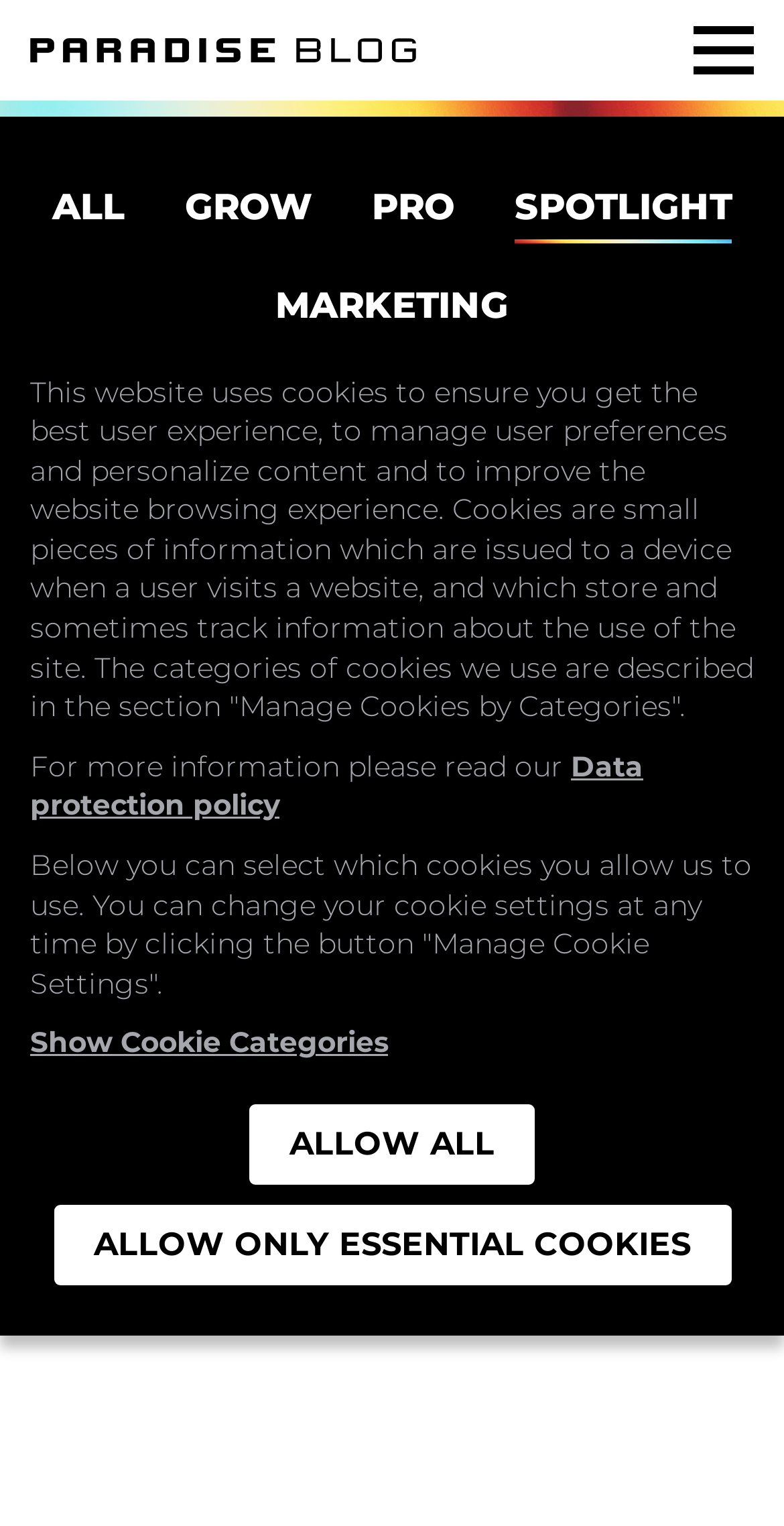What is the main heading displayed on the webpage? Please provide the text.

PARADISE SOUND SYSTEM 2022 WRAP-UP